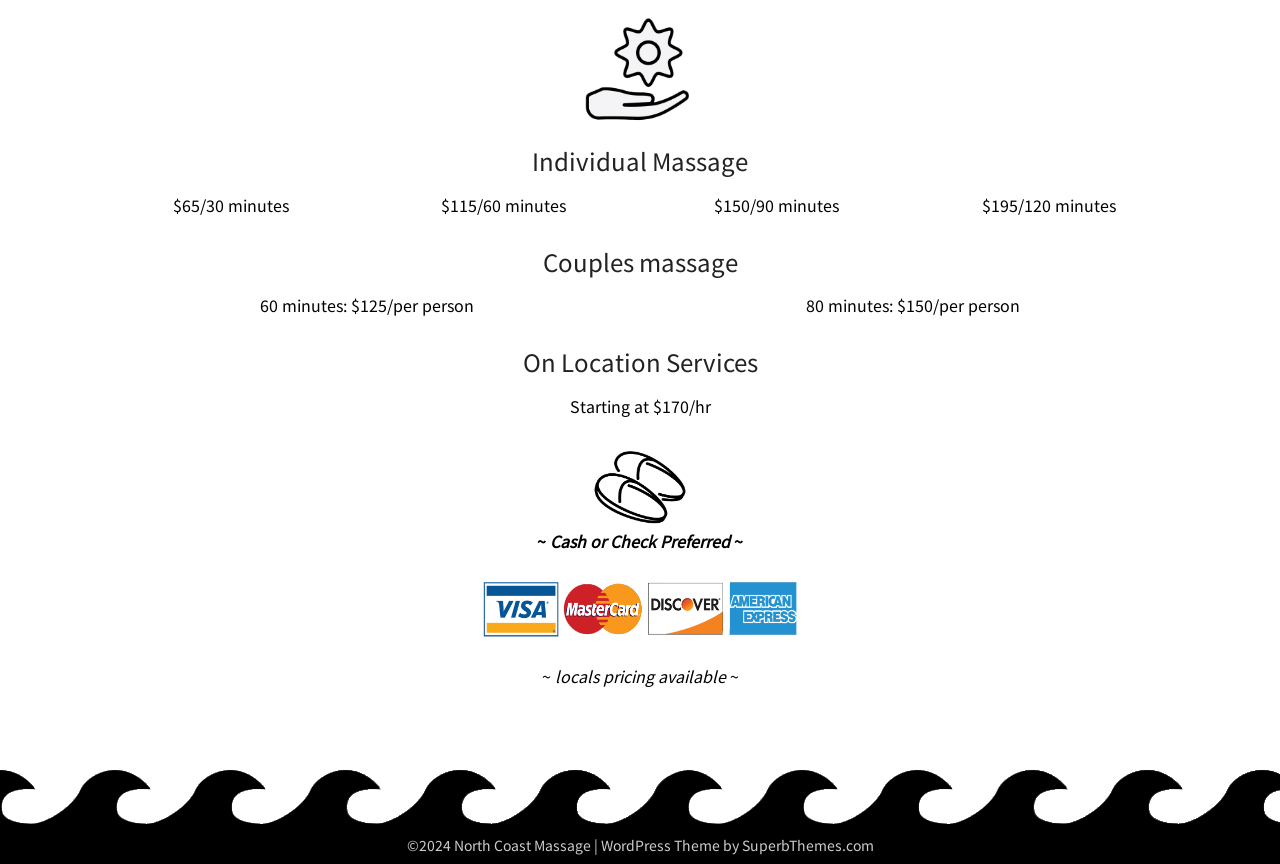What is the duration of the massage for $150 per person?
Using the details from the image, give an elaborate explanation to answer the question.

In the 'Couples massage' section, it is listed that 80 minutes of massage costs $150 per person.